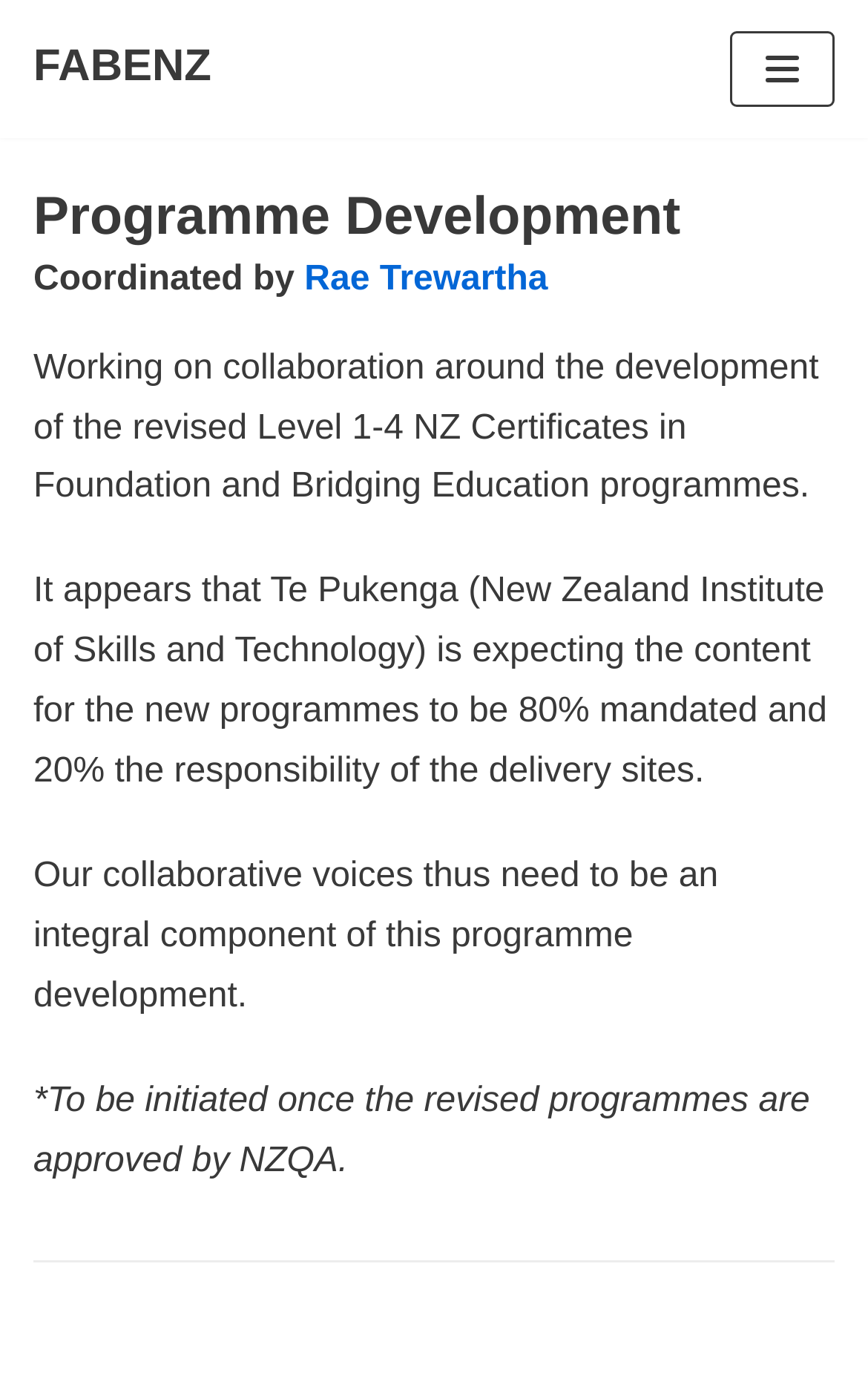Locate the bounding box coordinates for the element described below: "FABENZ". The coordinates must be four float values between 0 and 1, formatted as [left, top, right, bottom].

[0.038, 0.022, 0.244, 0.076]